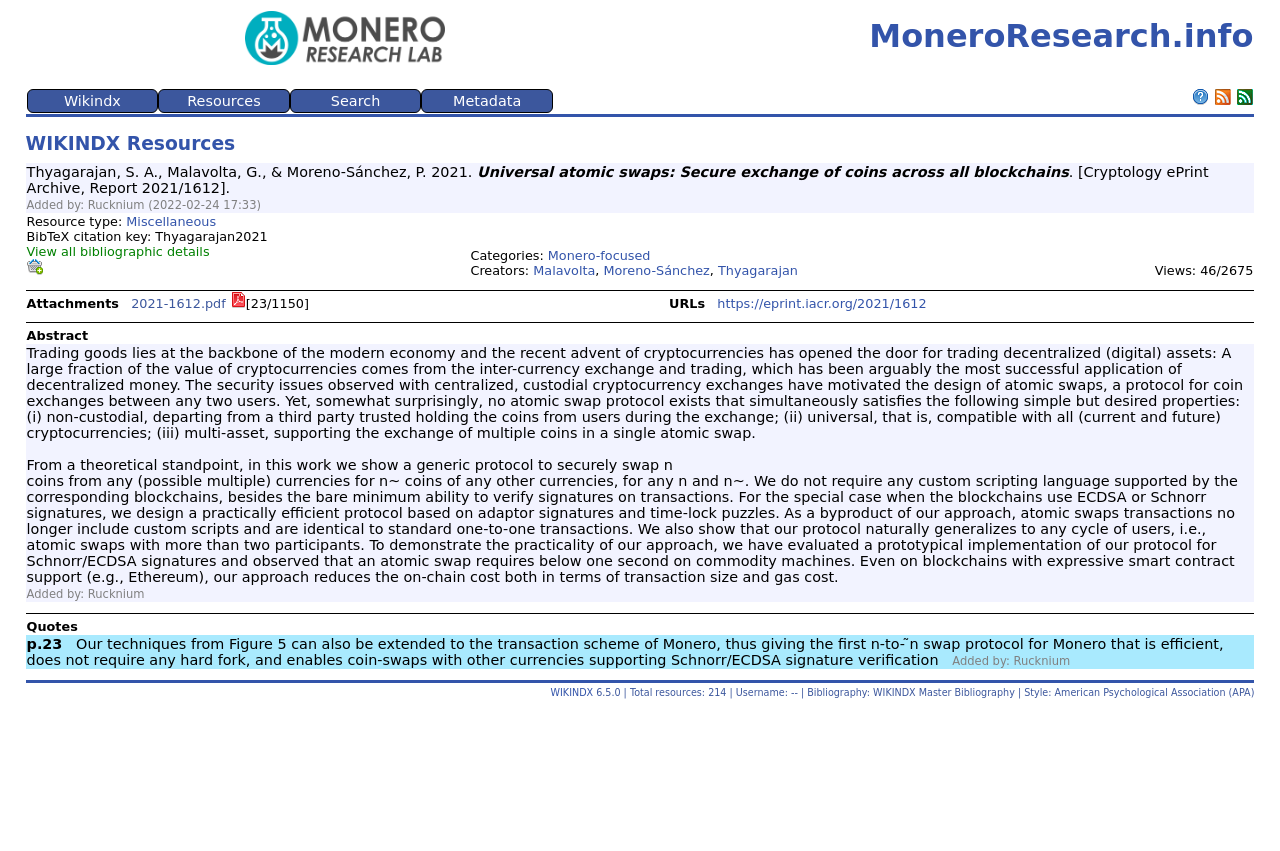Illustrate the webpage thoroughly, mentioning all important details.

The webpage is titled "MoneroResearch.info" and has a logo at the top left corner. Below the logo, there is a heading that reads "WIKINDX Resources". The page is divided into several sections, each containing information about a specific resource.

The first section displays a resource with a long abstract that discusses atomic swaps, a protocol for coin exchanges between users. The abstract is quite technical and mentions various cryptographic concepts, such as ECDSA and Schnorr signatures. Below the abstract, there are links to the resource's bibliographic details, categories, and creators.

The second section appears to be a table with several rows, each containing information about a different resource. The first row has links to "Wikindx", "Resources", "Search", and "Metadata". The second row has links to "Subscribe to RSS feed" and "Subscribe to Atom feed", along with their corresponding icons.

The third section displays another resource with a long abstract that discusses atomic swaps and their application to Monero, a cryptocurrency. The abstract is also technical and mentions concepts such as adaptor signatures and time-lock puzzles. Below the abstract, there are links to the resource's bibliographic details, categories, and creators.

The fourth section appears to be a table with several rows, each containing information about a different resource. The first row has a link to "Attachments" with a PDF file, and the second row has a link to a URL.

The fifth section displays an abstract of a resource that discusses trading decentralized assets and the security issues of centralized cryptocurrency exchanges. The abstract is quite long and technical, mentioning concepts such as atomic swaps, ECDSA signatures, and smart contract support.

The sixth section appears to be a table with several rows, each containing information about a different resource. The first row has a link to "Quotes", and the second row has a quote from a resource that discusses extending techniques to the transaction scheme of Monero.

At the bottom of the page, there is a footer with links to "WIKINDX" and some bibliographic information, including the total number of resources and the username.